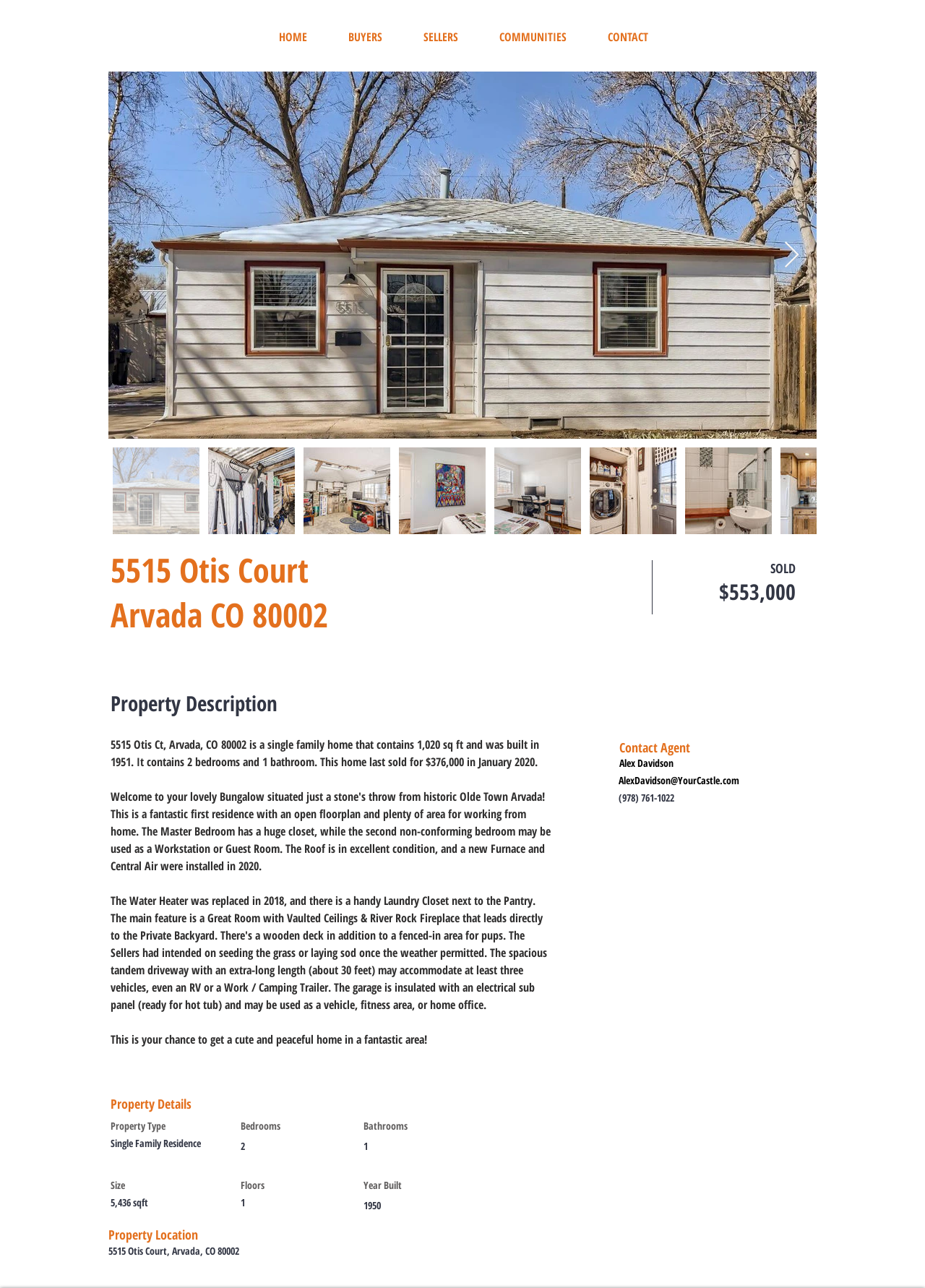What is the price of the property?
Please provide a comprehensive answer based on the contents of the image.

The answer can be found in the property description section, where it is stated that 'This home last sold for $376,000 in January 2020.' However, the current price is mentioned above the property description as '$553,000'.